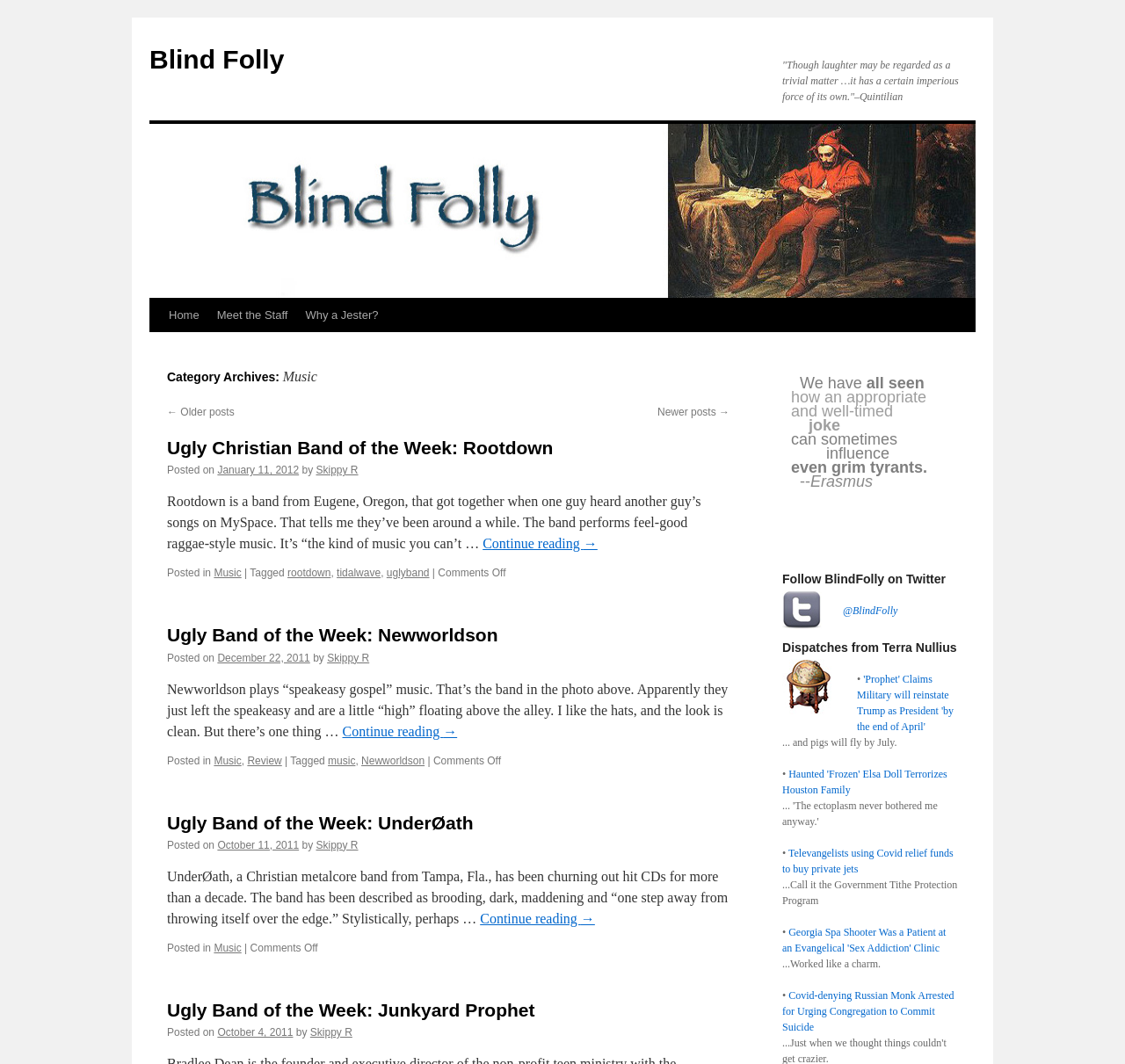Locate the bounding box coordinates of the clickable area to execute the instruction: "Check the 'Comments Off' section". Provide the coordinates as four float numbers between 0 and 1, represented as [left, top, right, bottom].

[0.389, 0.533, 0.45, 0.544]